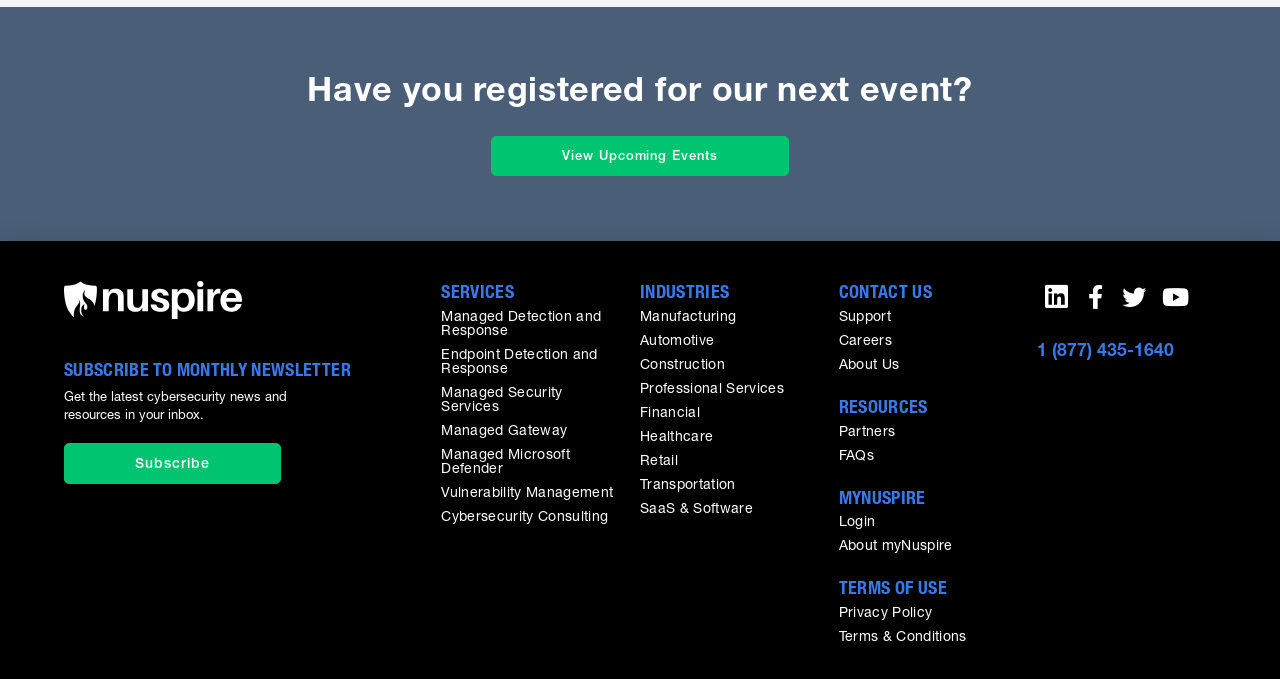Can you show the bounding box coordinates of the region to click on to complete the task described in the instruction: "View upcoming events"?

[0.384, 0.2, 0.616, 0.259]